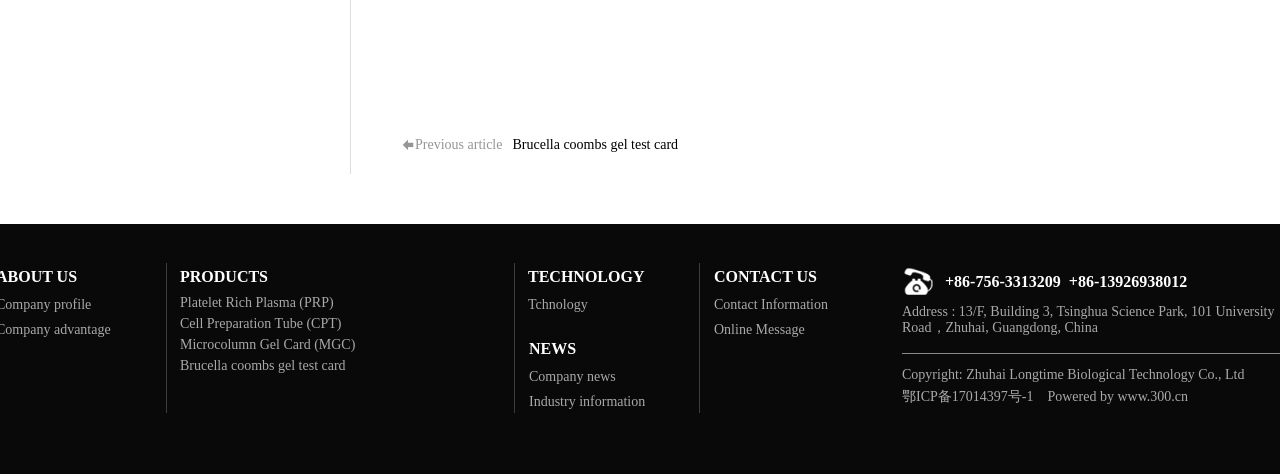What is the phone number of the company?
Based on the screenshot, give a detailed explanation to answer the question.

I found the phone number by looking at the link and static text elements located at the bottom of the webpage, which provide the phone number information.